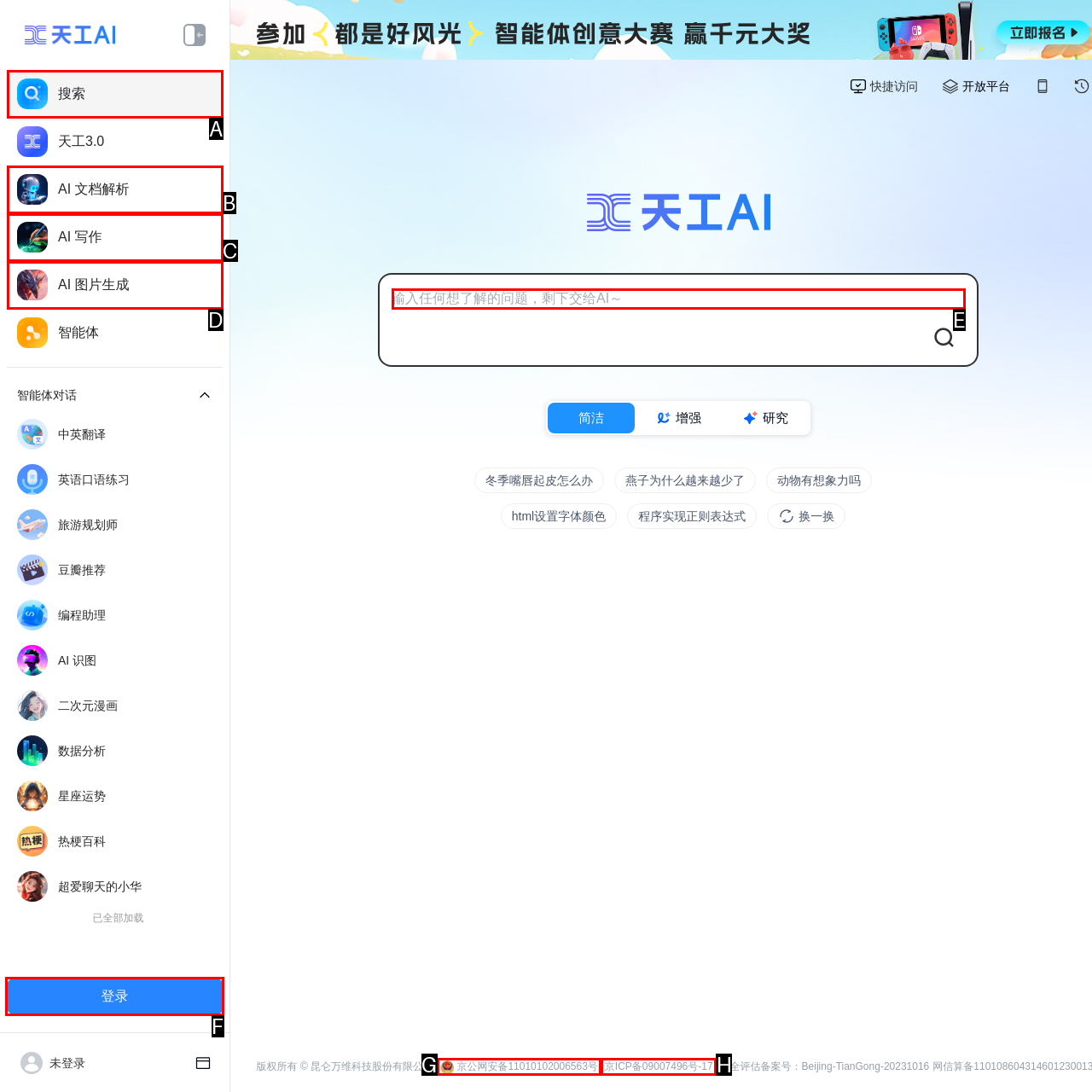Figure out which option to click to perform the following task: Click on the login button
Provide the letter of the correct option in your response.

F